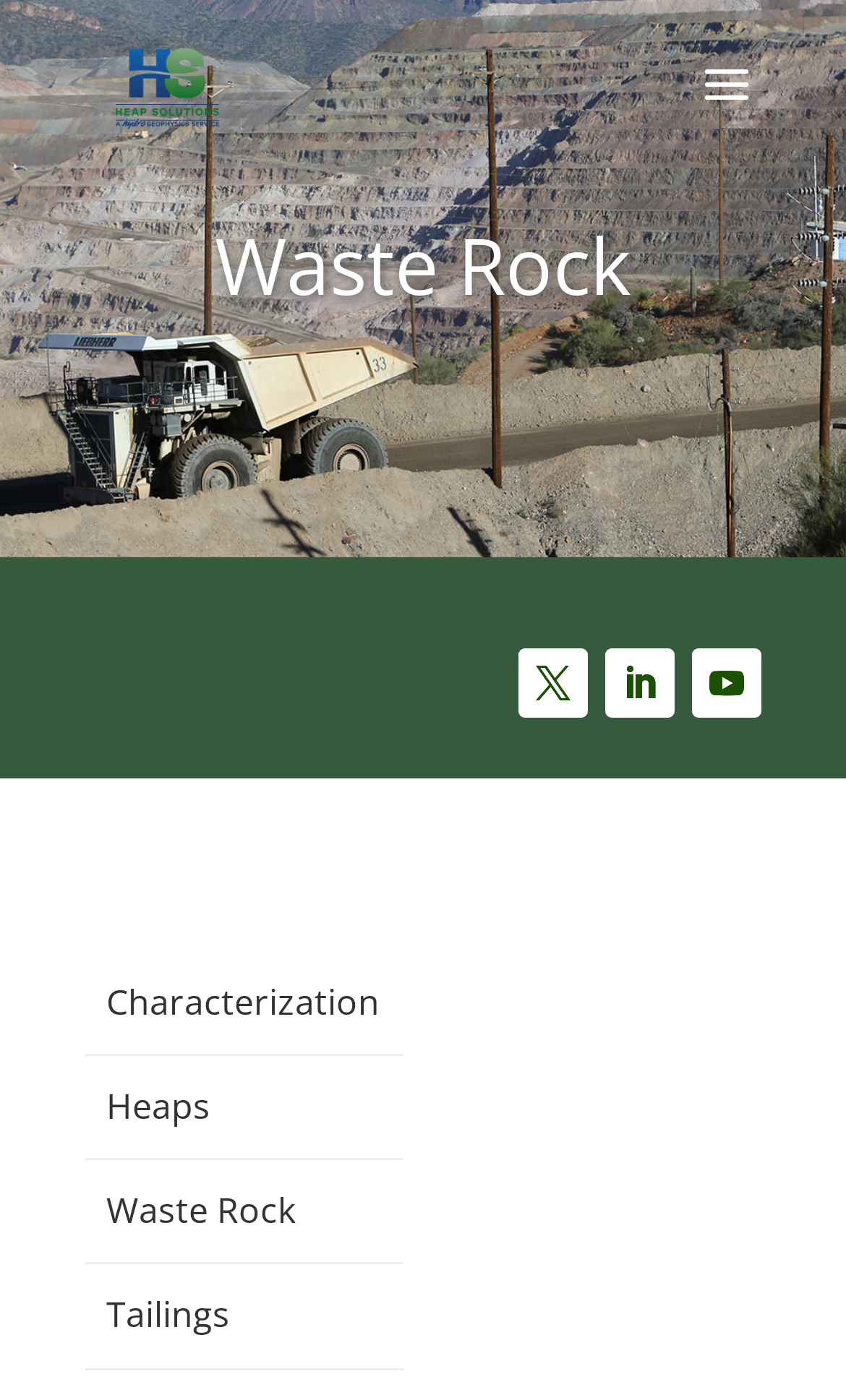Give a one-word or short phrase answer to the question: 
How many navigation links are there?

5